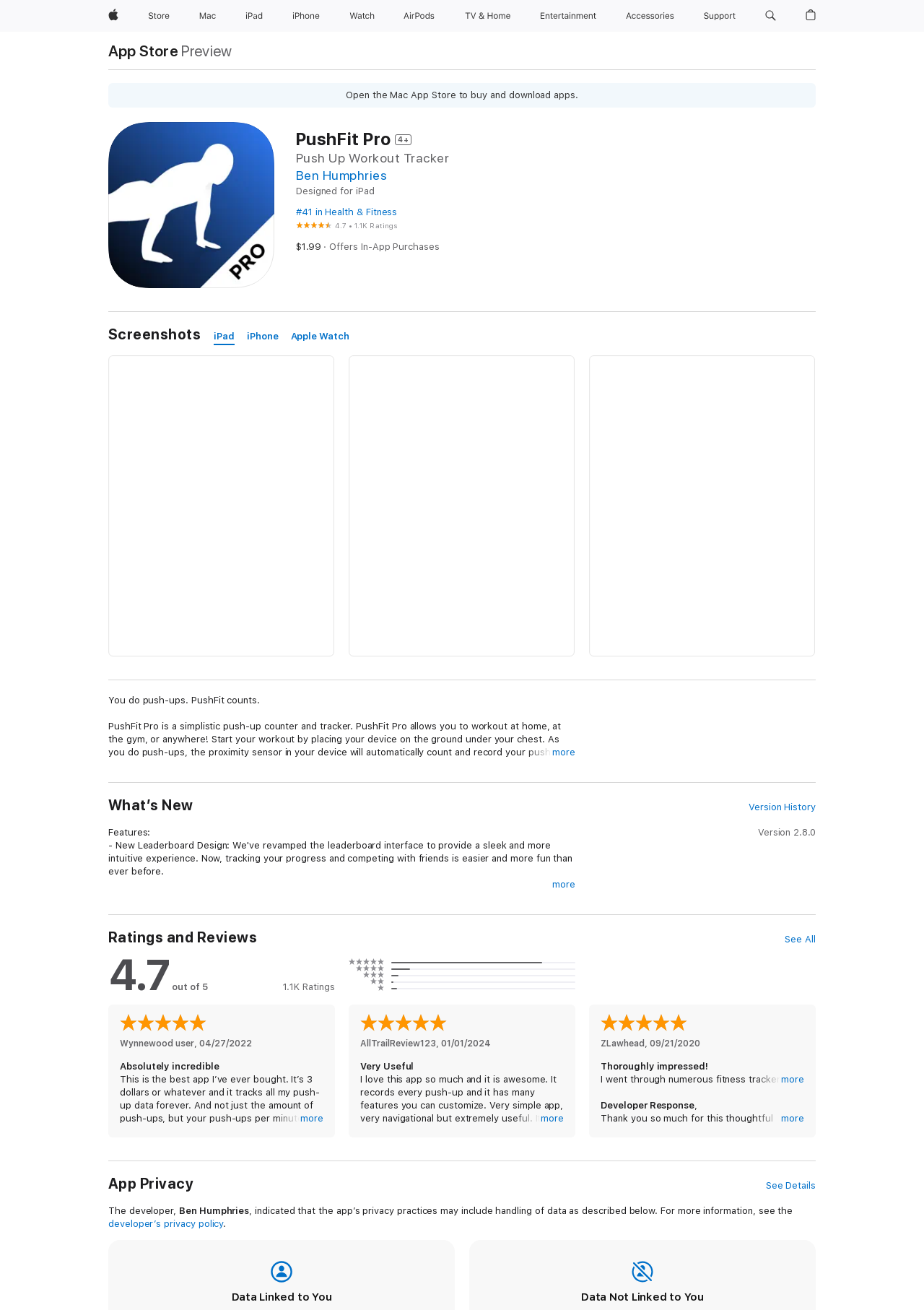Give an in-depth explanation of the webpage layout and content.

The webpage is about the PushFit Pro app, a push-up counter and tracker. At the top, there is a navigation menu with links to Apple, Store, Mac, iPad, iPhone, Watch, AirPods, TV and Home, Entertainment, Accessories, and Support. Each link has an accompanying image. There is also a search button and a shopping bag link.

Below the navigation menu, there is a heading that reads "PushFit Pro 4+" followed by a description of the app as a push-up workout tracker. The app's developer, Ben Humphries, is mentioned, and there is a rating of 4.7 out of 5 with 1.1K ratings. The app's price is $1.99, and it offers in-app purchases.

The webpage then displays screenshots of the app on different devices, including iPad, iPhone, and Apple Watch. Below the screenshots, there is a description of the app, which explains that it uses the proximity sensor to count and record push-up reps. The app allows users to visualize their workout history and patterns with graphs and calendars.

The description also highlights the benefits of push-ups as a workout, including their simplicity, functionality, and ability to be modified for any fitness level. It also lists the muscles targeted by push-ups, including pectorals, deltoids, biceps, and triceps.